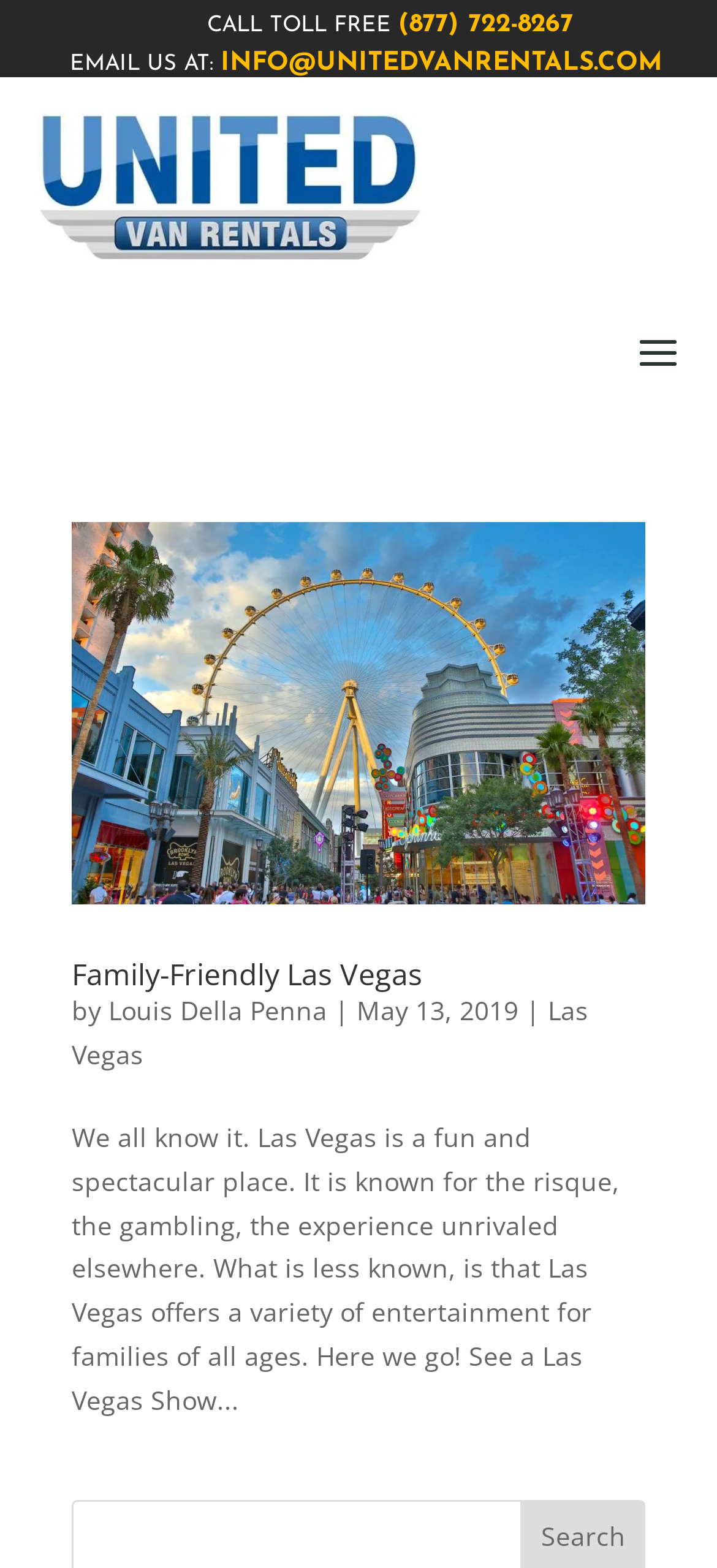Locate the bounding box of the UI element described by: "info@unitedvanrentals.com" in the given webpage screenshot.

[0.308, 0.032, 0.923, 0.049]